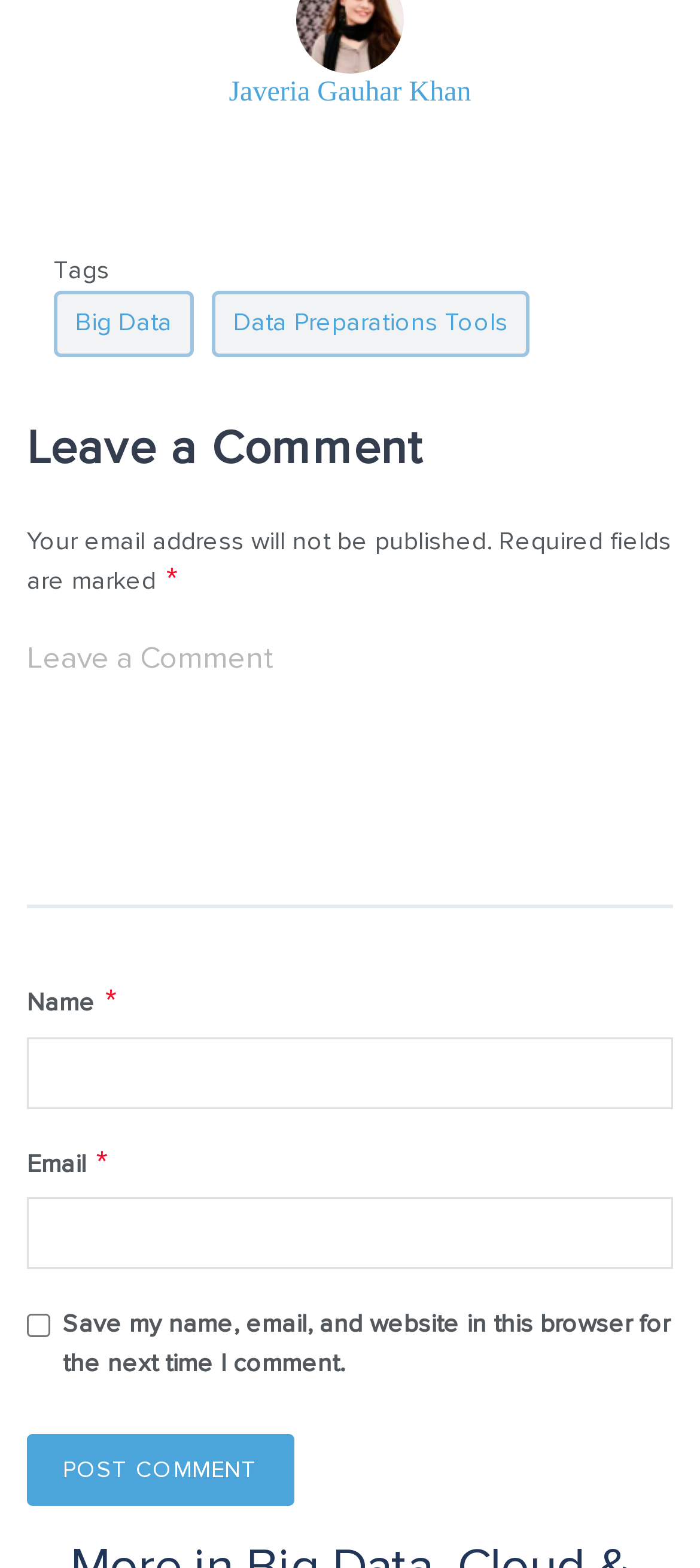Please identify the coordinates of the bounding box that should be clicked to fulfill this instruction: "Click on the link to view Javeria Gauhar Khan's profile".

[0.327, 0.049, 0.673, 0.068]